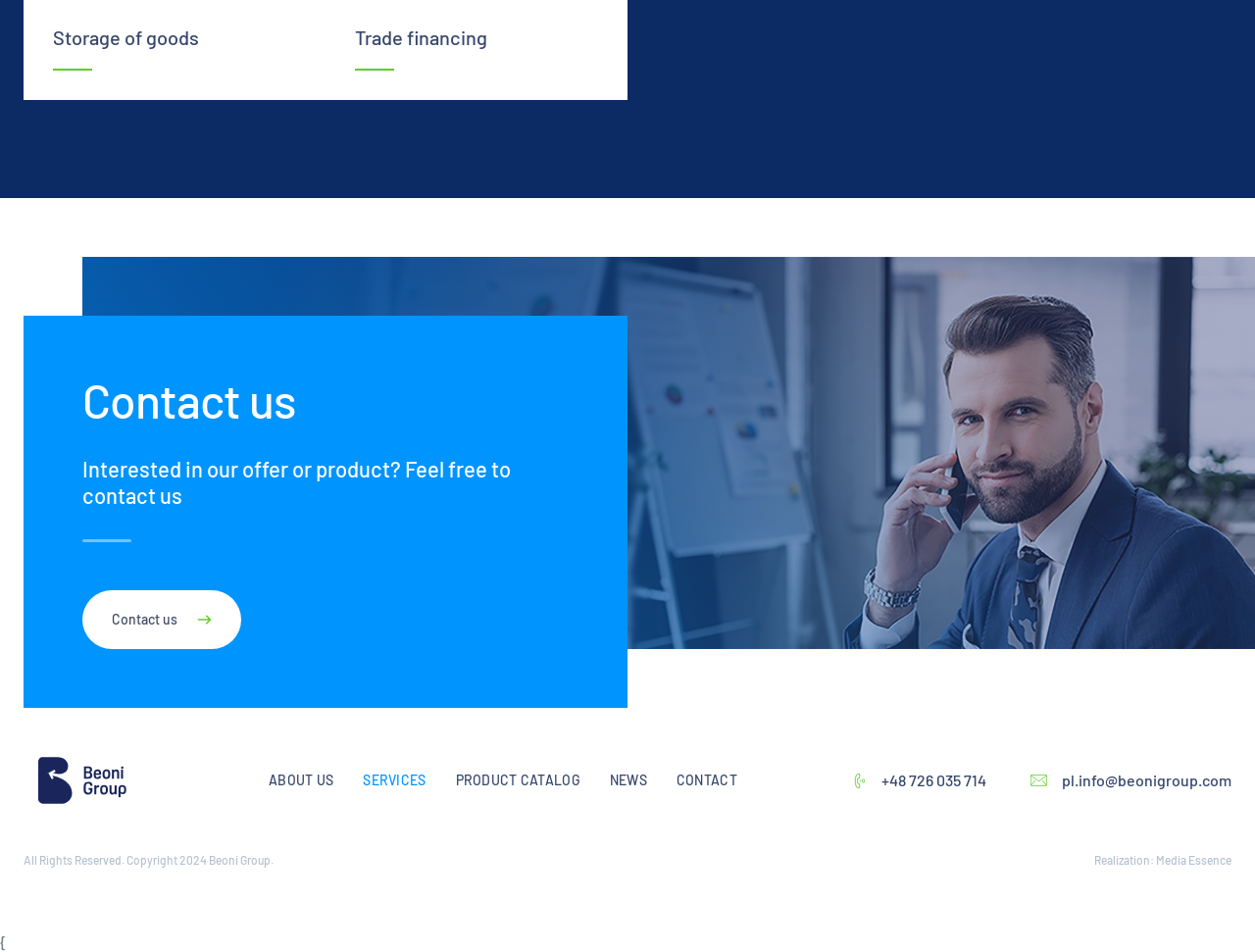What is the phone number mentioned on the webpage?
Using the information presented in the image, please offer a detailed response to the question.

I found the phone number '+48 726 035 714' in the footer section of the webpage, which is located at the bottom of the page. It is mentioned along with the email address and other contact information.